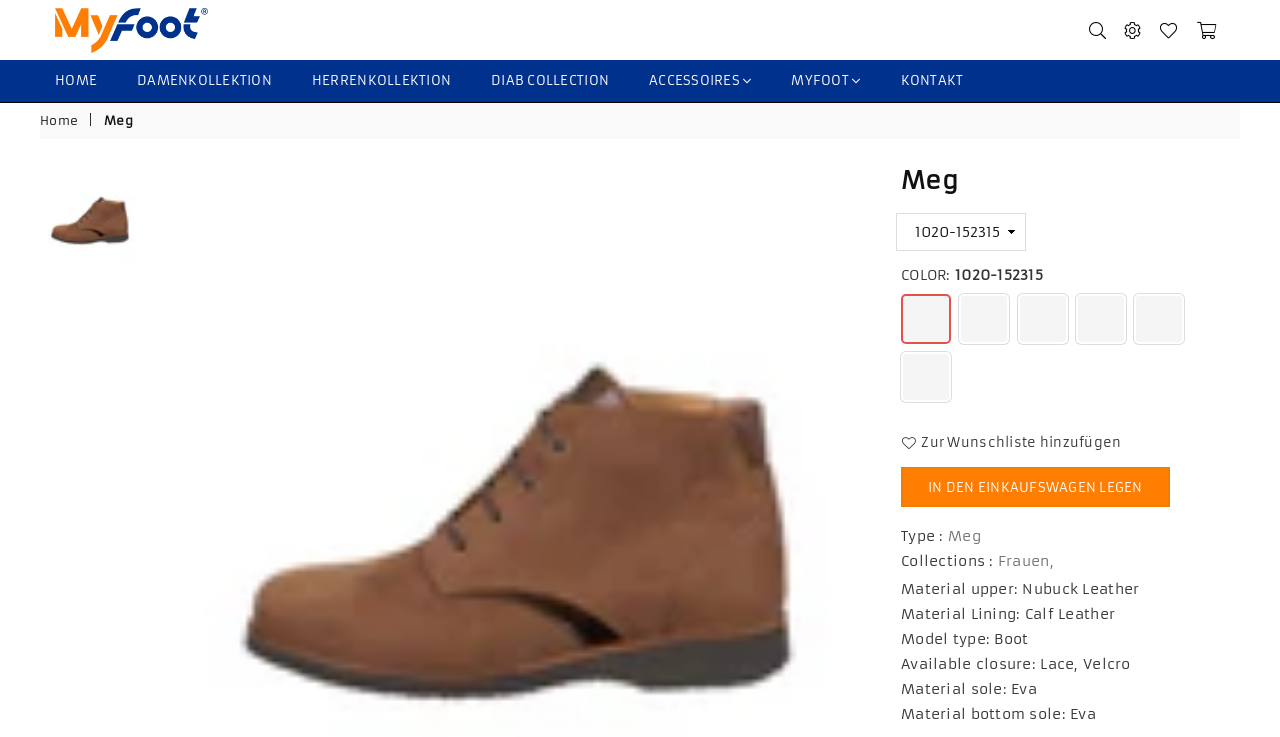What is the brand name of the website?
Offer a detailed and full explanation in response to the question.

I determined the brand name by looking at the top-left corner of the webpage, where I found the logo and the text 'MyFoot Shop'.